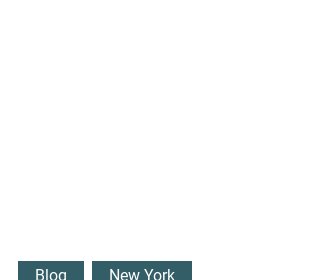What type of content is linked to the blog post?
Kindly offer a detailed explanation using the data available in the image.

The image shows that the blog post has links to related content, including the blog itself and options for further reading about New York. This suggests that readers can access more information and resources related to the topic of the blog post.